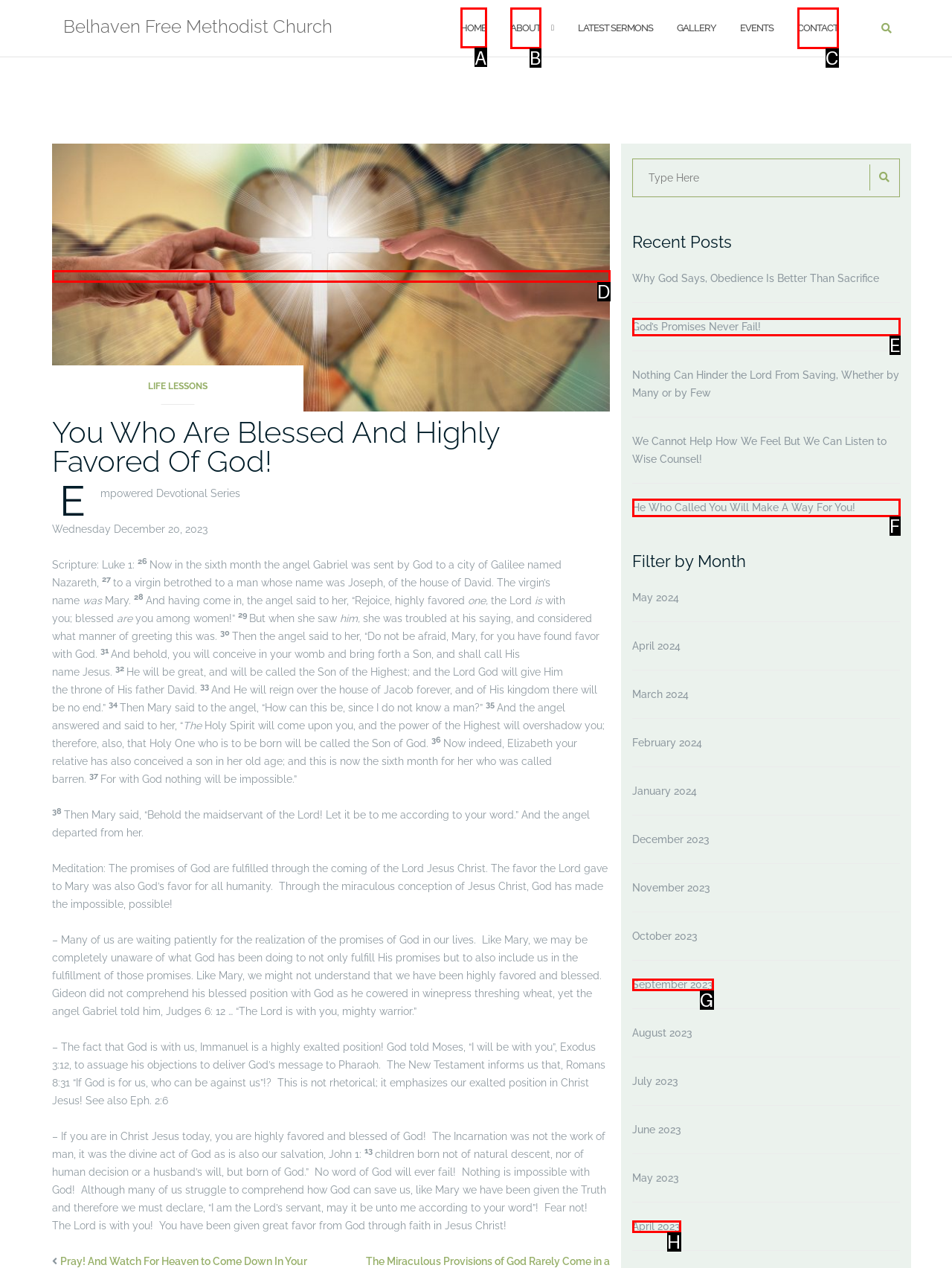Indicate which HTML element you need to click to complete the task: Click the 'HOME' link. Provide the letter of the selected option directly.

A